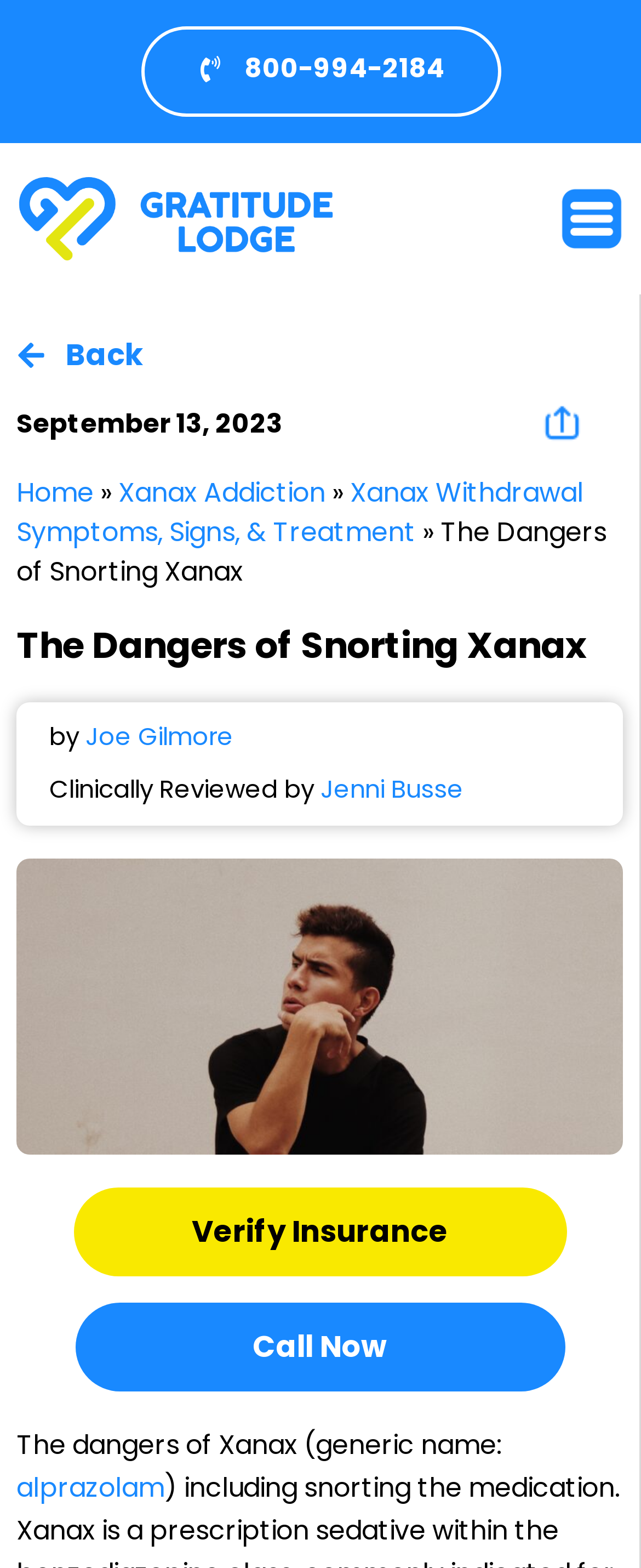Please identify the bounding box coordinates of the clickable area that will allow you to execute the instruction: "Call the hotline".

[0.219, 0.017, 0.781, 0.074]